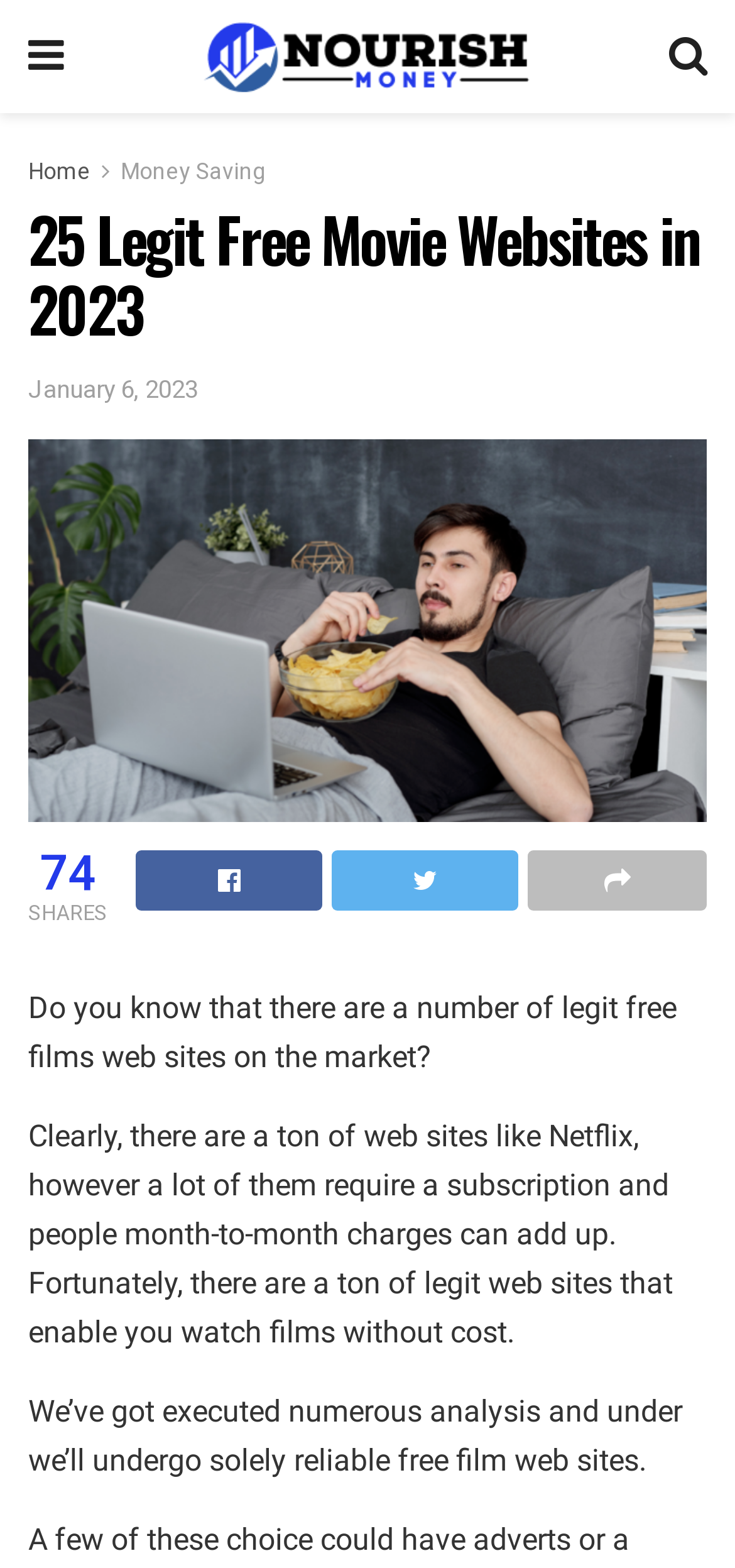From the webpage screenshot, predict the bounding box coordinates (top-left x, top-left y, bottom-right x, bottom-right y) for the UI element described here: Share on Twitter

[0.451, 0.542, 0.705, 0.58]